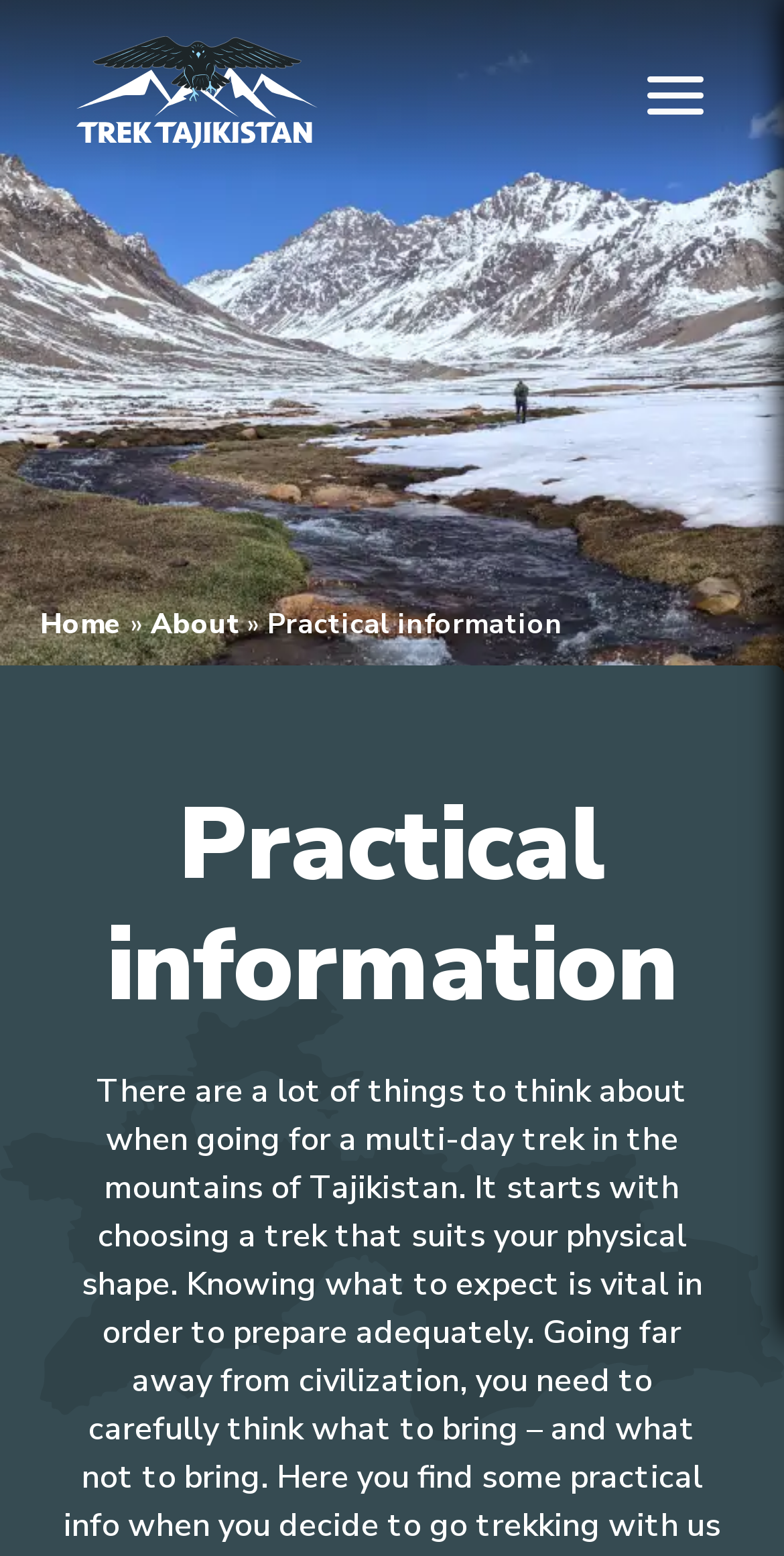Provide a single word or phrase answer to the question: 
What is the color of the background of the logo?

Unknown